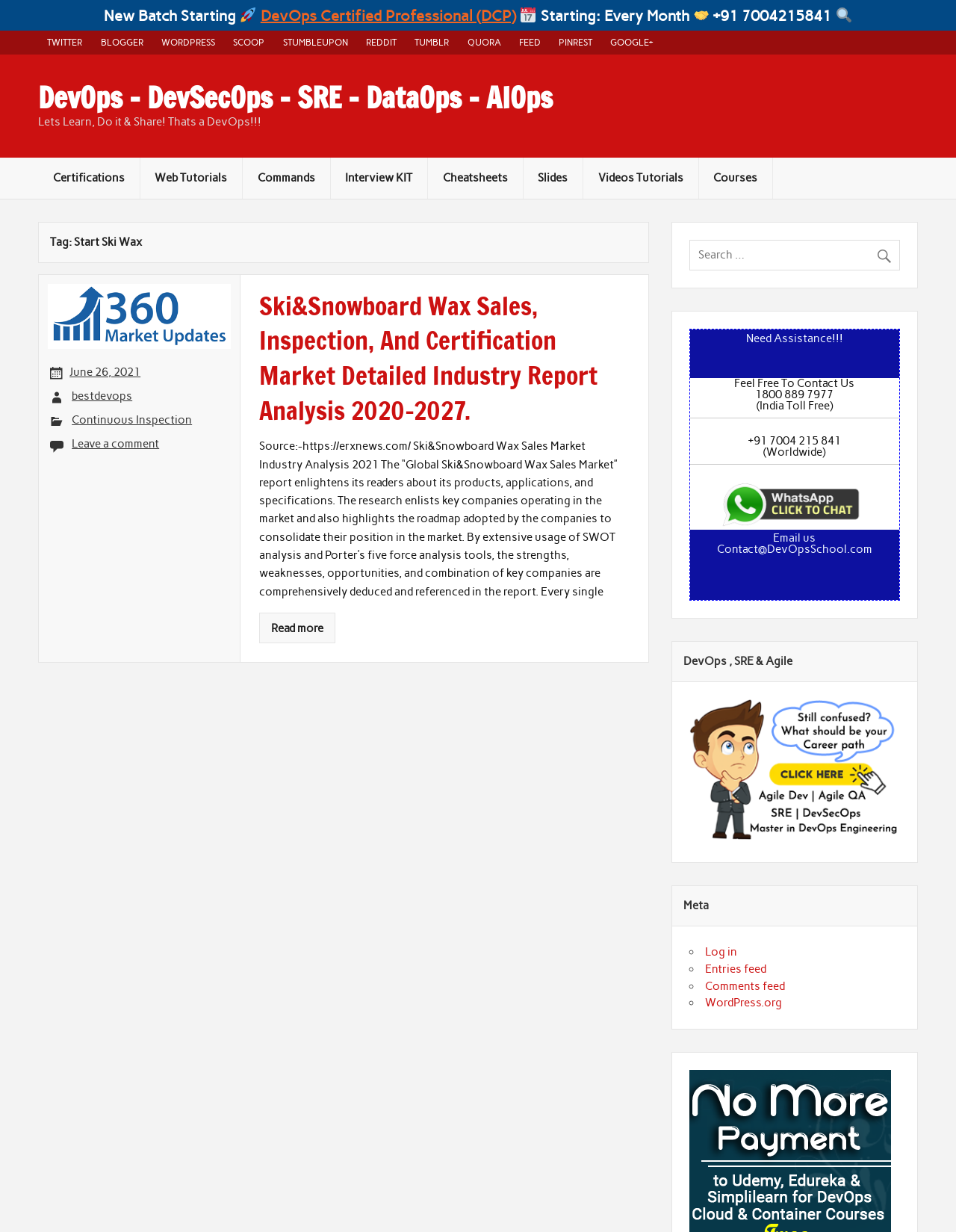Could you find the bounding box coordinates of the clickable area to complete this instruction: "Contact us via phone at +91 7004 215 841"?

[0.722, 0.354, 0.941, 0.363]